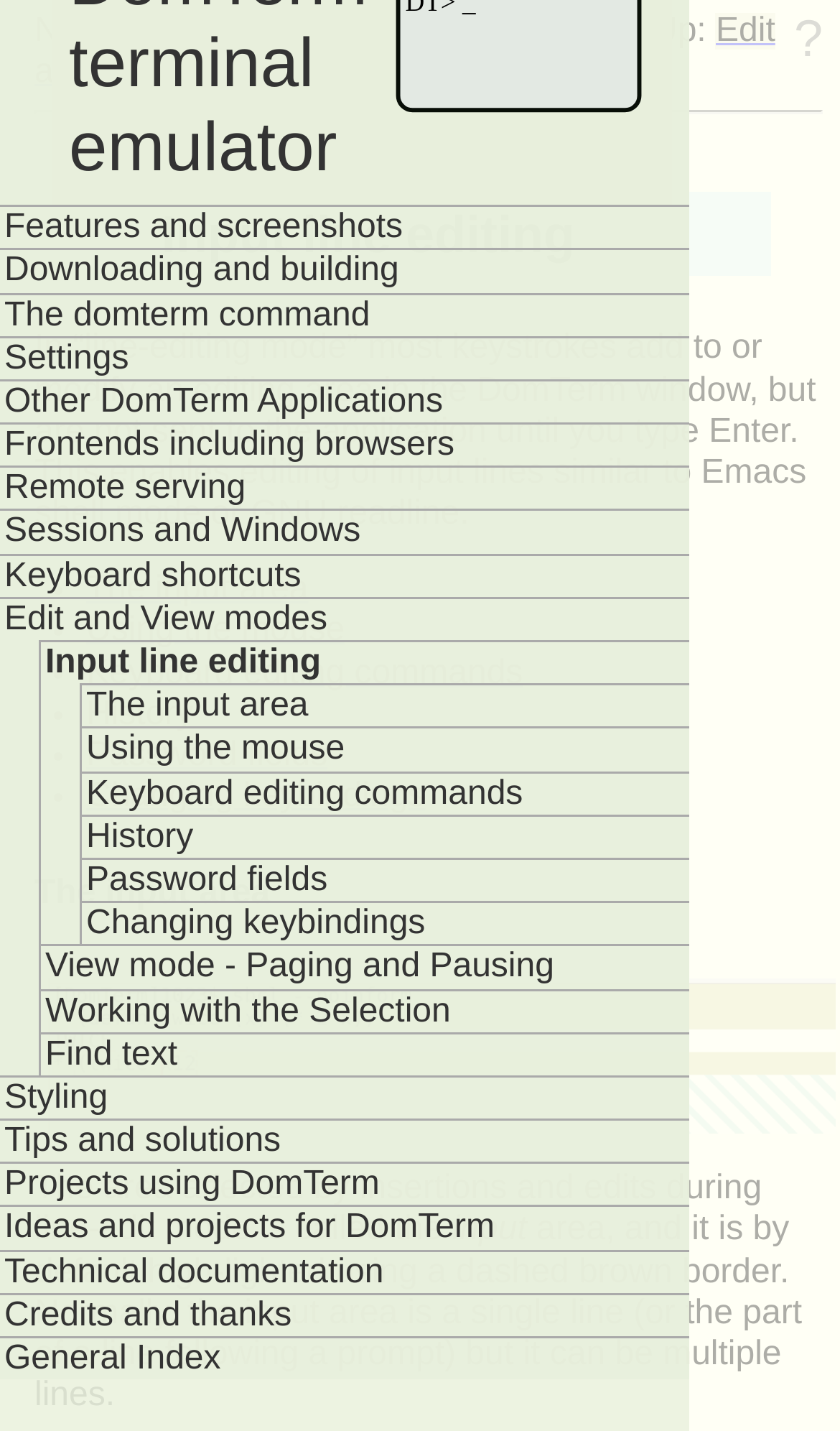Indicate the bounding box coordinates of the clickable region to achieve the following instruction: "Check keyboard shortcuts."

[0.005, 0.388, 0.821, 0.417]